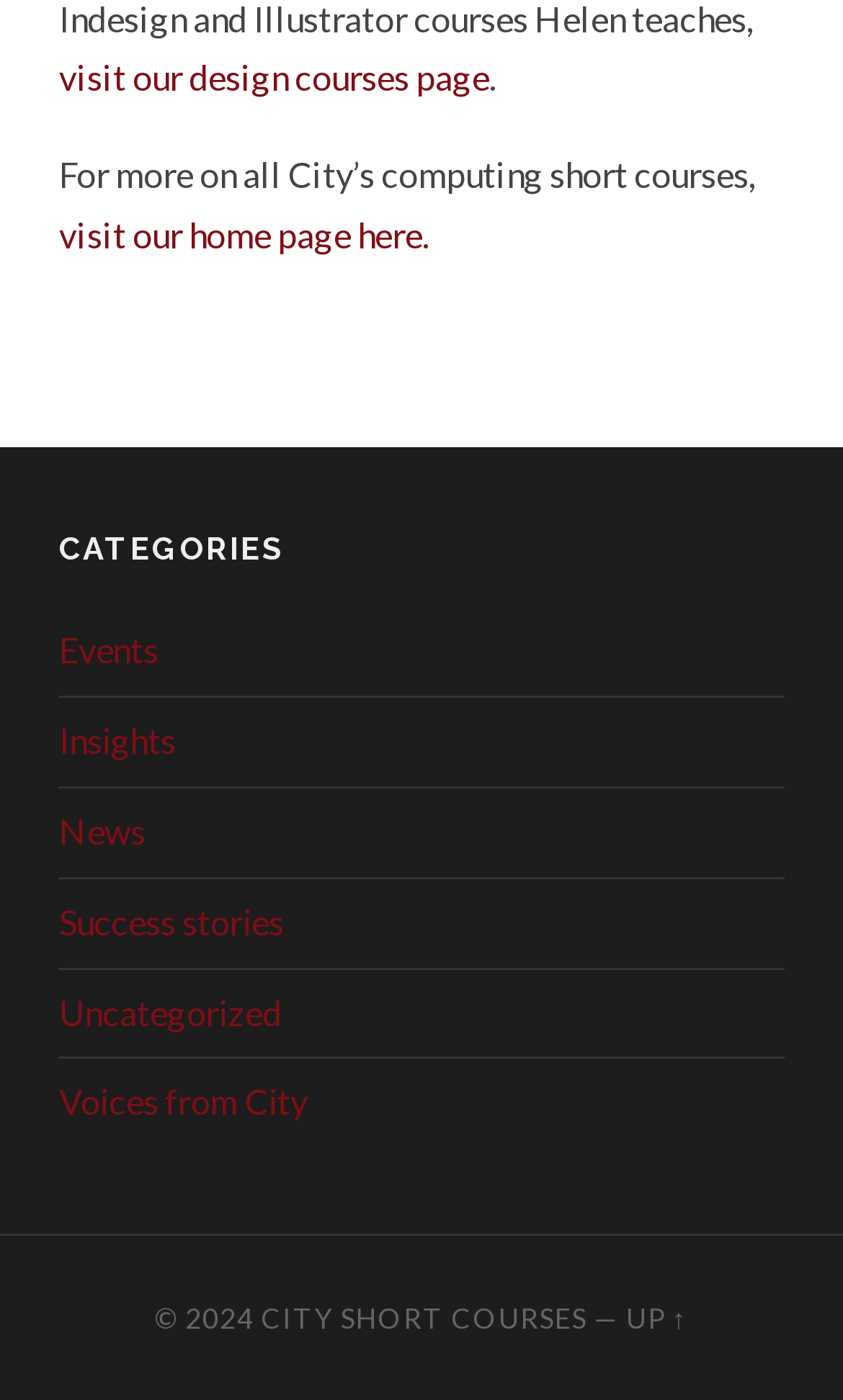Can you give a detailed response to the following question using the information from the image? What is the function of the 'UP ↑' link?

The 'UP ↑' link is located at the bottom of the webpage and is likely used to scroll the user back up to the top of the page. This is a common feature on webpages to help users quickly navigate back to the top.